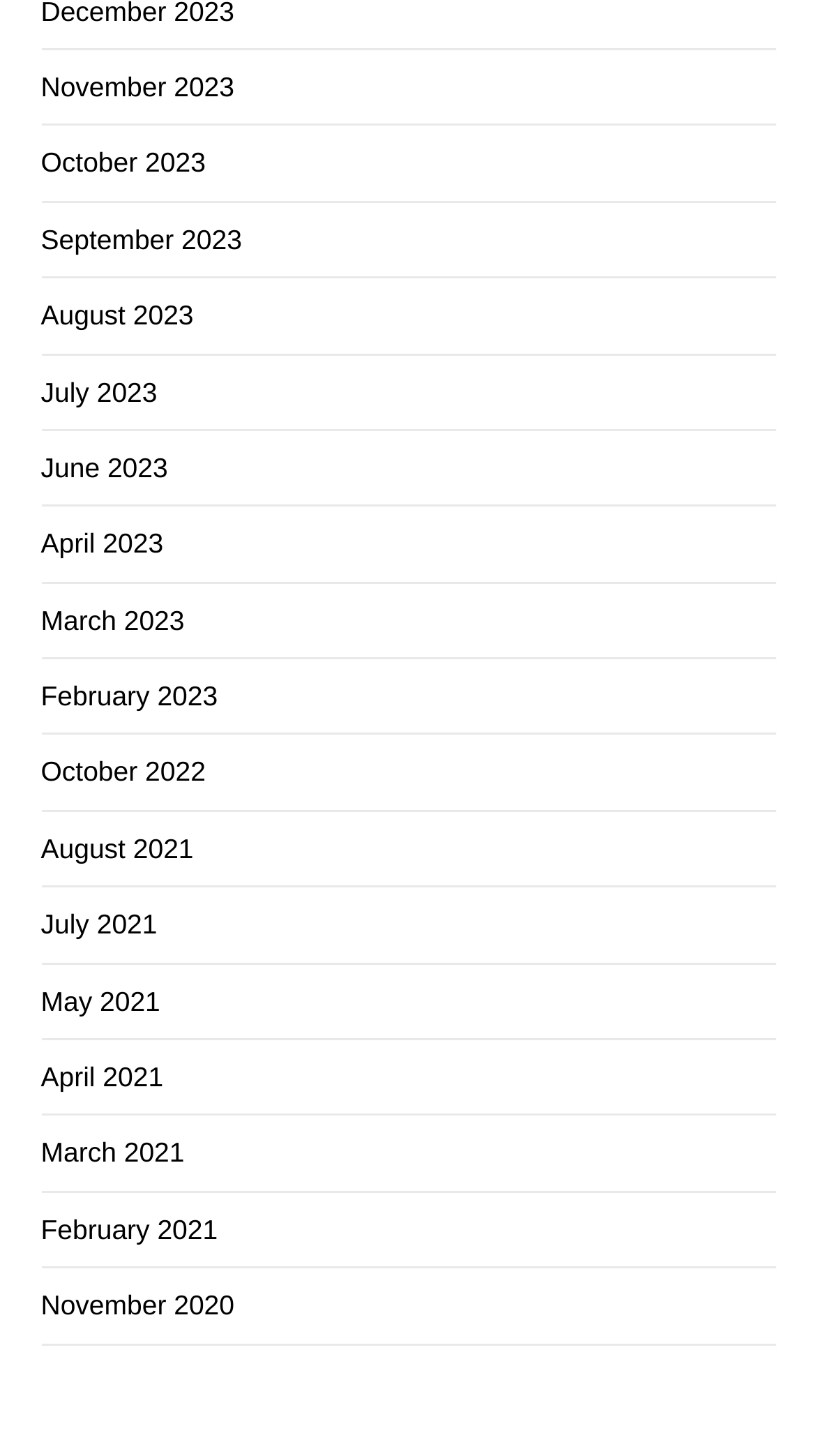What is the latest month listed for 2021?
Please provide a detailed and thorough answer to the question.

After examining the links for 2021, I found that the latest month listed is August 2021, which is located above the links for 2020.